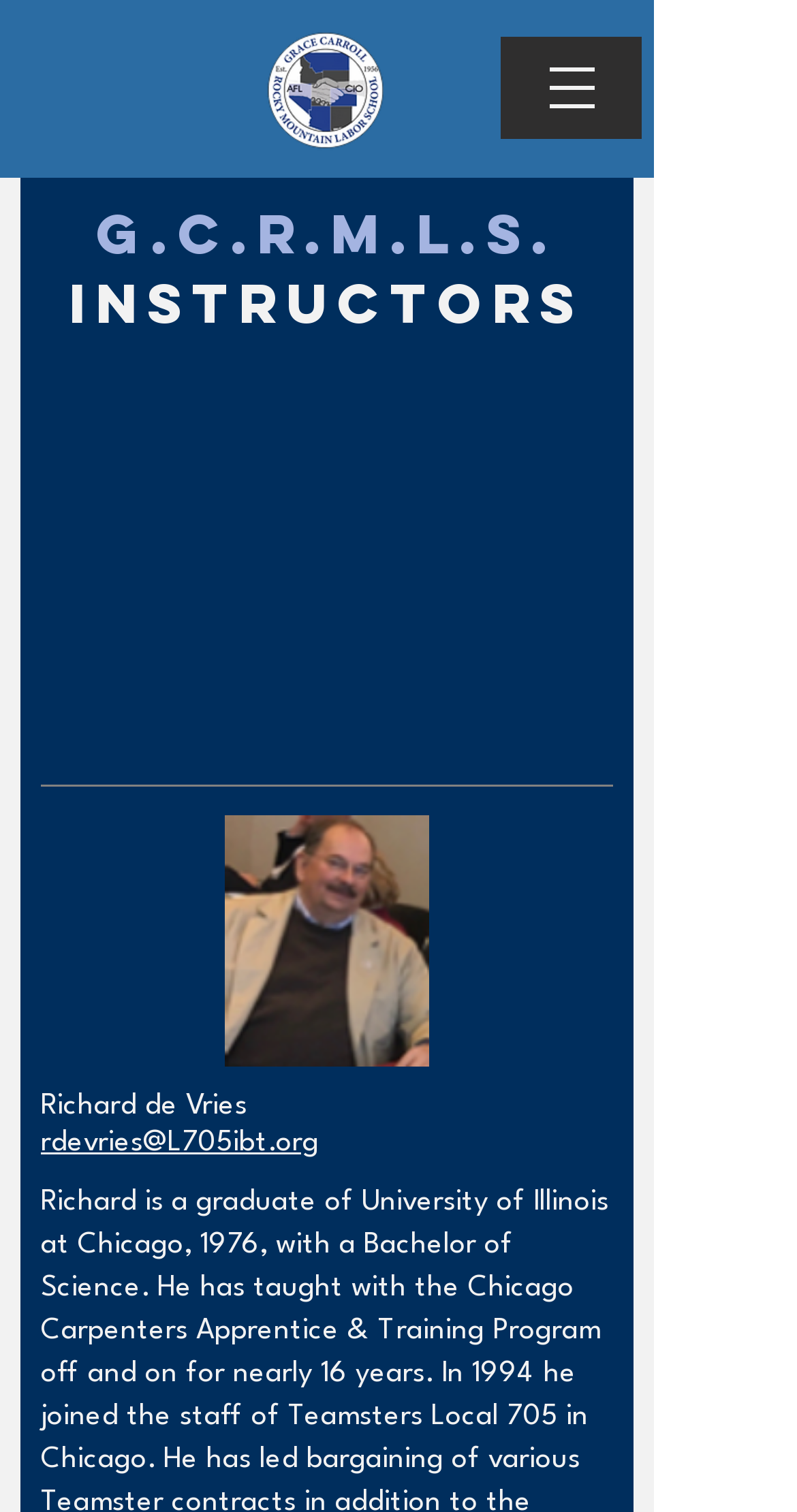Create an elaborate caption for the webpage.

The webpage displays the instructors of GCRMLS. At the top right corner, there is a button to open a navigation menu. Below the button, a logo image of GCRMLS is placed, which is a clickable link. 

The main content of the webpage is headed by a title "G.C.R.M.L.S. Instructors" located near the top center of the page. 

Below the title, there is an instructor's profile. The instructor's image, deVries.png, is positioned on the left side, taking up about a quarter of the page's width. To the right of the image, the instructor's name, Richard de Vries, is written in a static text. Under the name, the instructor's email address, rdevries@L705ibt.org, is provided as a clickable link.